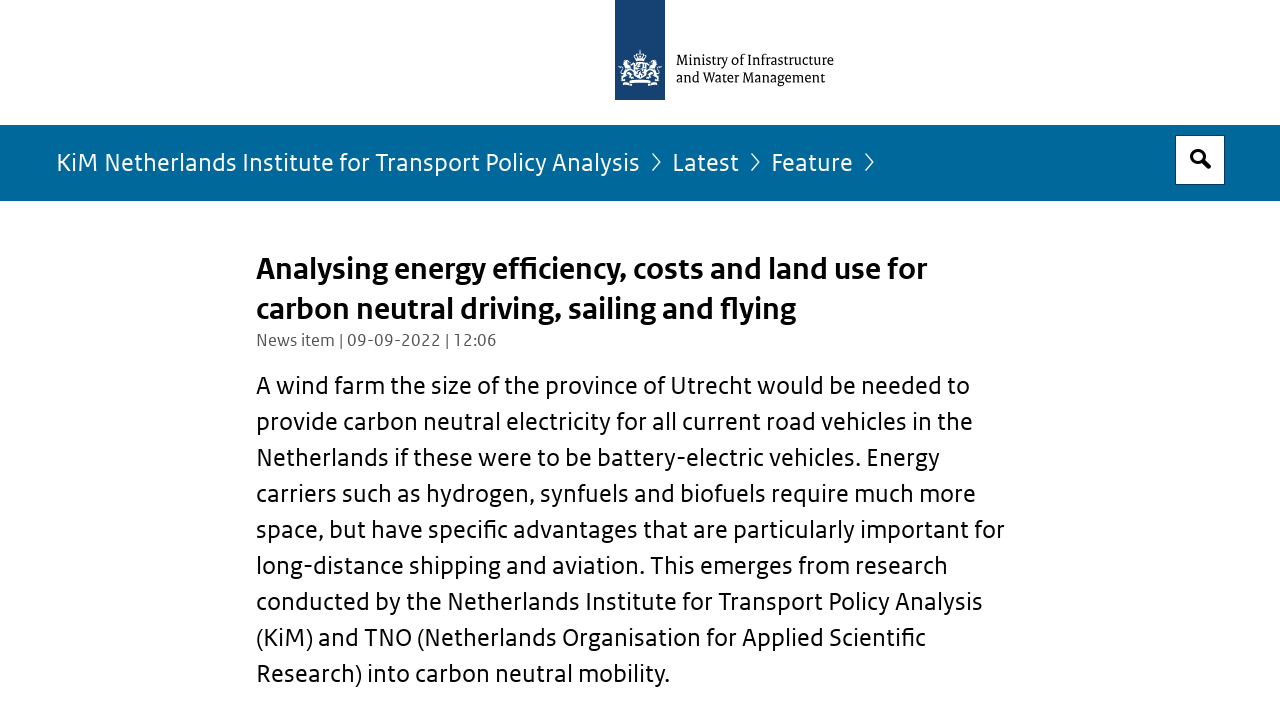What is the alternative energy carrier for long-distance shipping and aviation?
Please ensure your answer is as detailed and informative as possible.

I found the answer by reading the text content of the webpage, specifically the sentence 'Energy carriers such as hydrogen, synfuels and biofuels require much more space, but have specific advantages that are particularly important for long-distance shipping and aviation.'